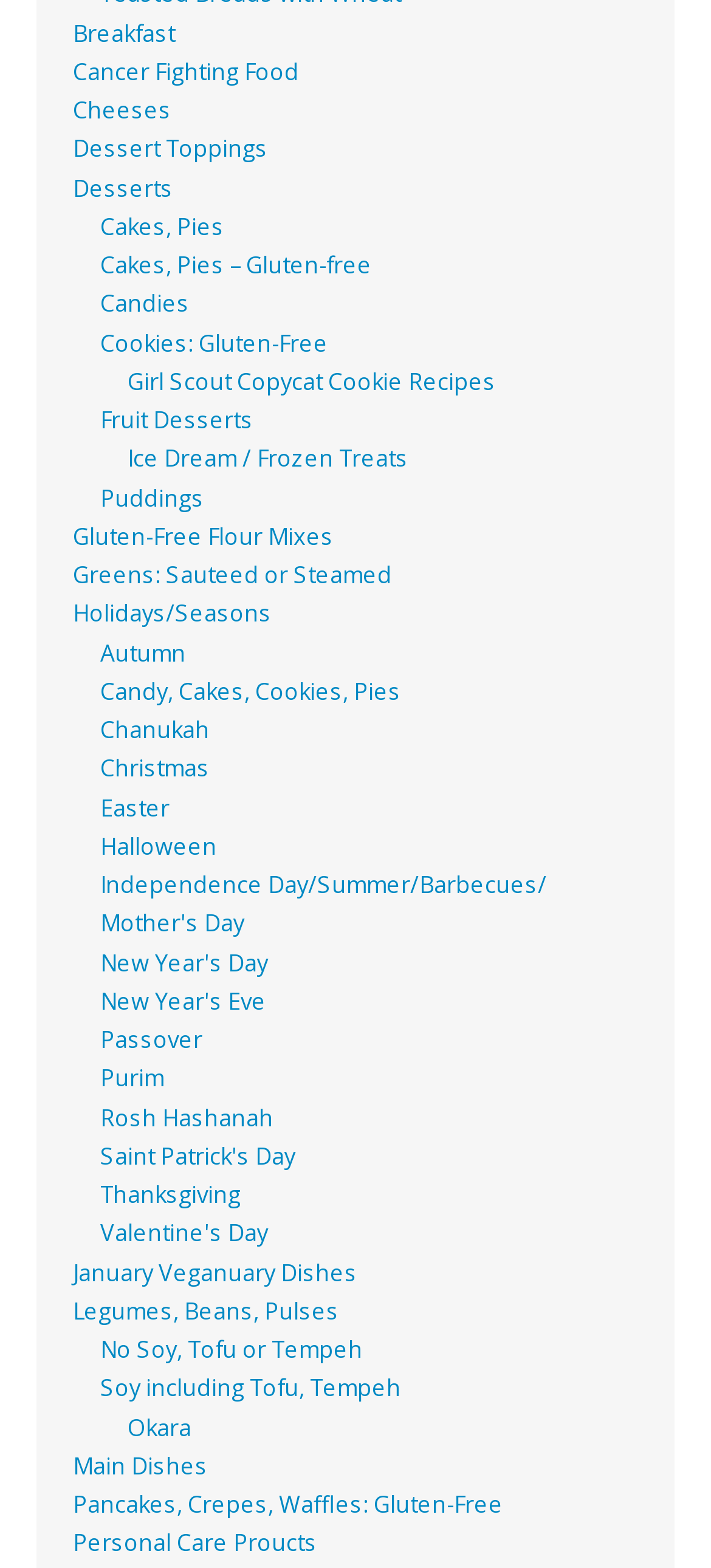Answer the following in one word or a short phrase: 
What is the last link on the webpage?

Personal Care Products